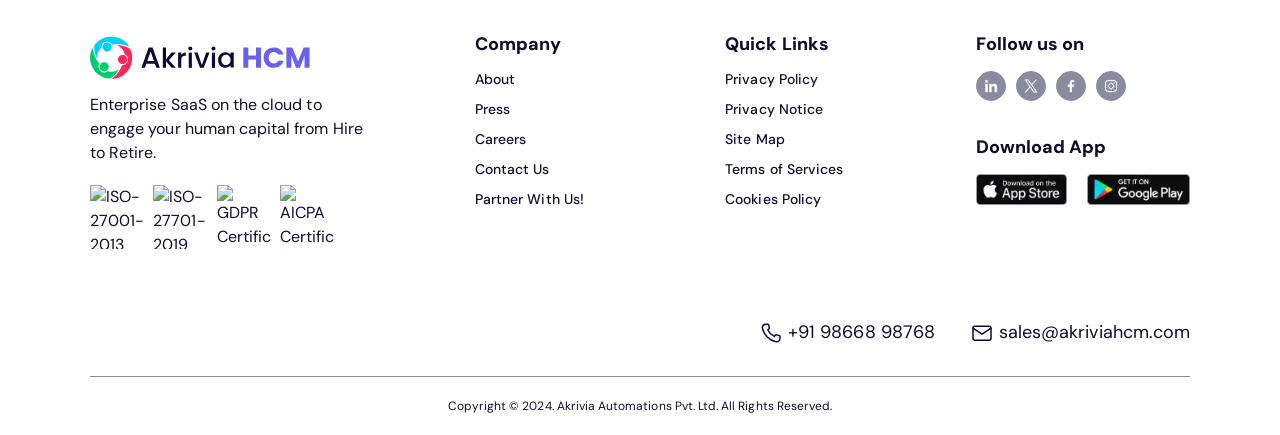What is the company's human capital management focus?
Provide a comprehensive and detailed answer to the question.

The static text on the webpage mentions 'Enterprise SaaS on the cloud to engage your human capital from Hire to Retire', indicating that the company's human capital management focus is on the entire employee lifecycle, from hiring to retirement.